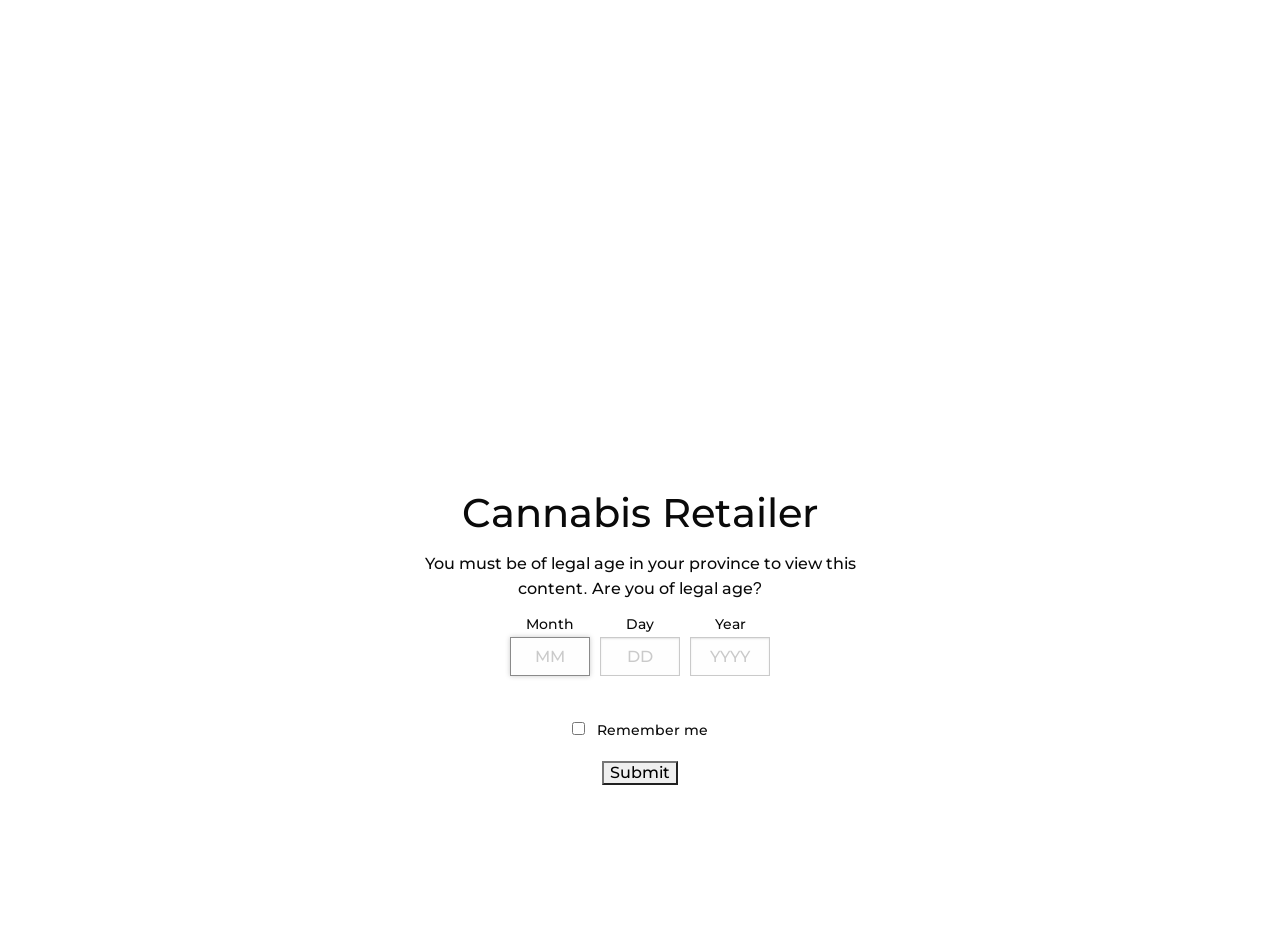Determine the bounding box coordinates of the section to be clicked to follow the instruction: "Verify your age". The coordinates should be given as four float numbers between 0 and 1, formatted as [left, top, right, bottom].

[0.398, 0.673, 0.461, 0.715]